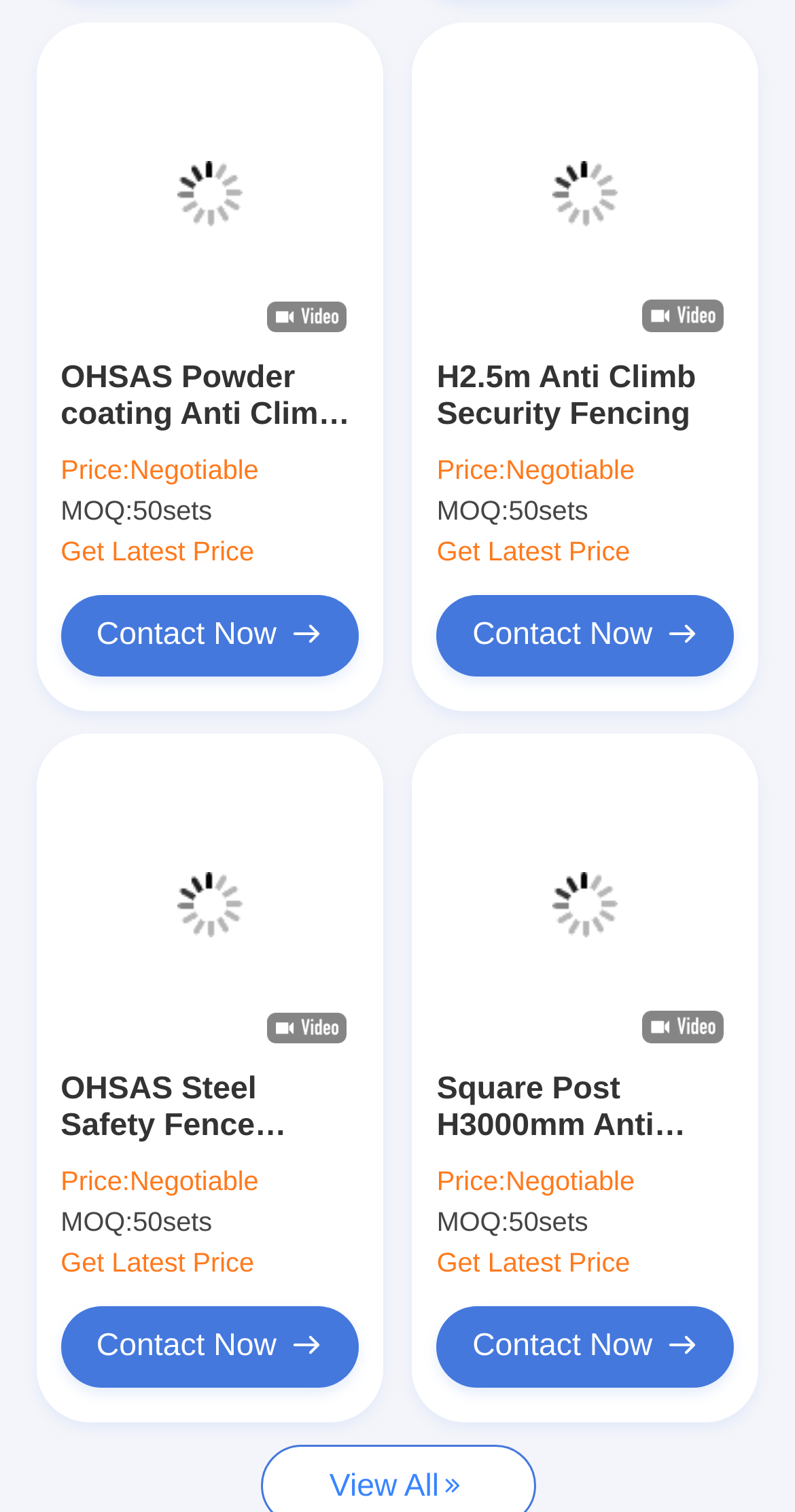How many product links are on this webpage?
Please give a well-detailed answer to the question.

I counted the number of links with product names, such as 'OHSAS Powder coating Anti Climb Anti Cut Fence 358 Security Mesh' and 'H2.5m Anti Climb Security Fencing', and found 14 of them.